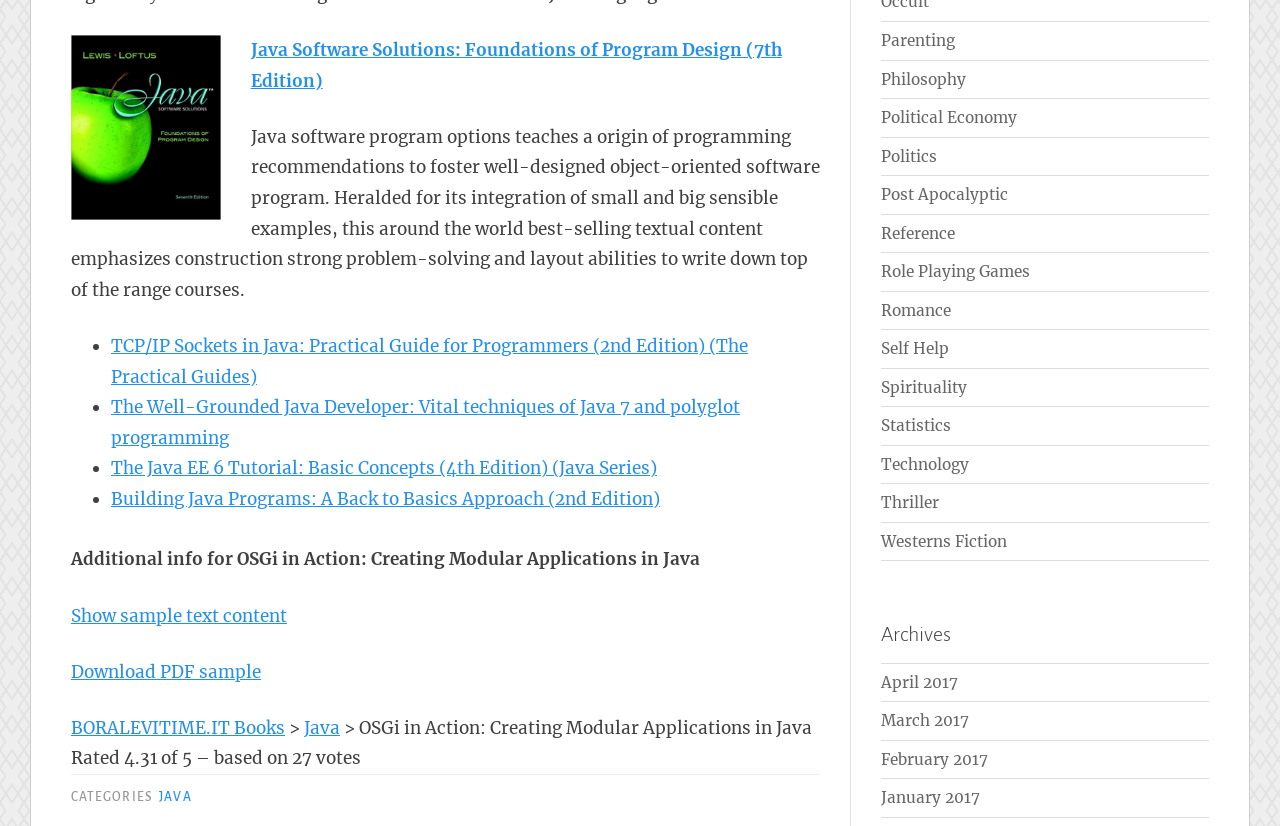Please specify the bounding box coordinates for the clickable region that will help you carry out the instruction: "View book details for OSGi in Action".

[0.055, 0.664, 0.547, 0.691]